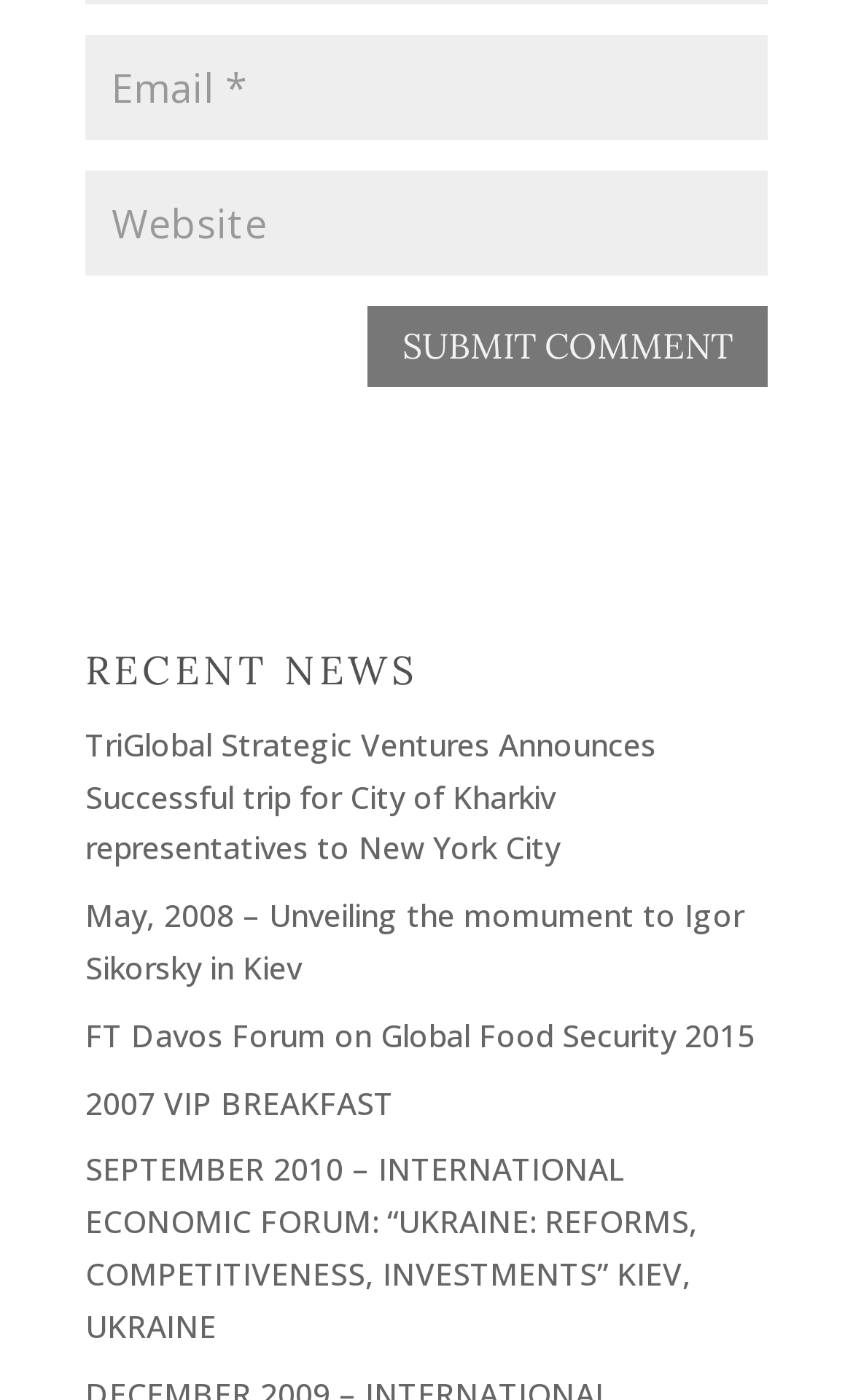Please identify the bounding box coordinates of the clickable area that will allow you to execute the instruction: "Enter email address".

[0.1, 0.025, 0.9, 0.1]